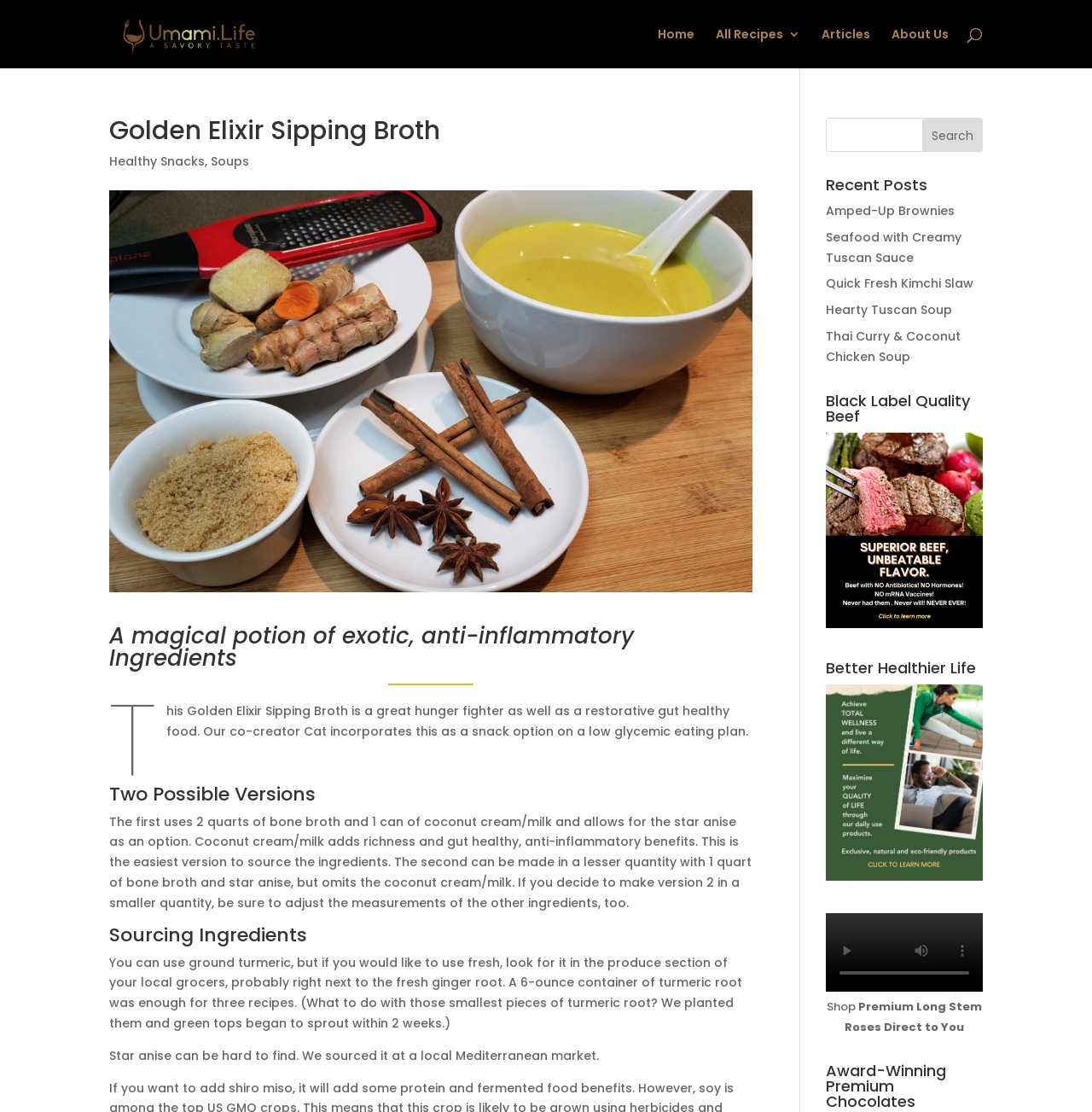Find the bounding box coordinates of the element's region that should be clicked in order to follow the given instruction: "Click the 'Home' link". The coordinates should consist of four float numbers between 0 and 1, i.e., [left, top, right, bottom].

[0.602, 0.025, 0.636, 0.061]